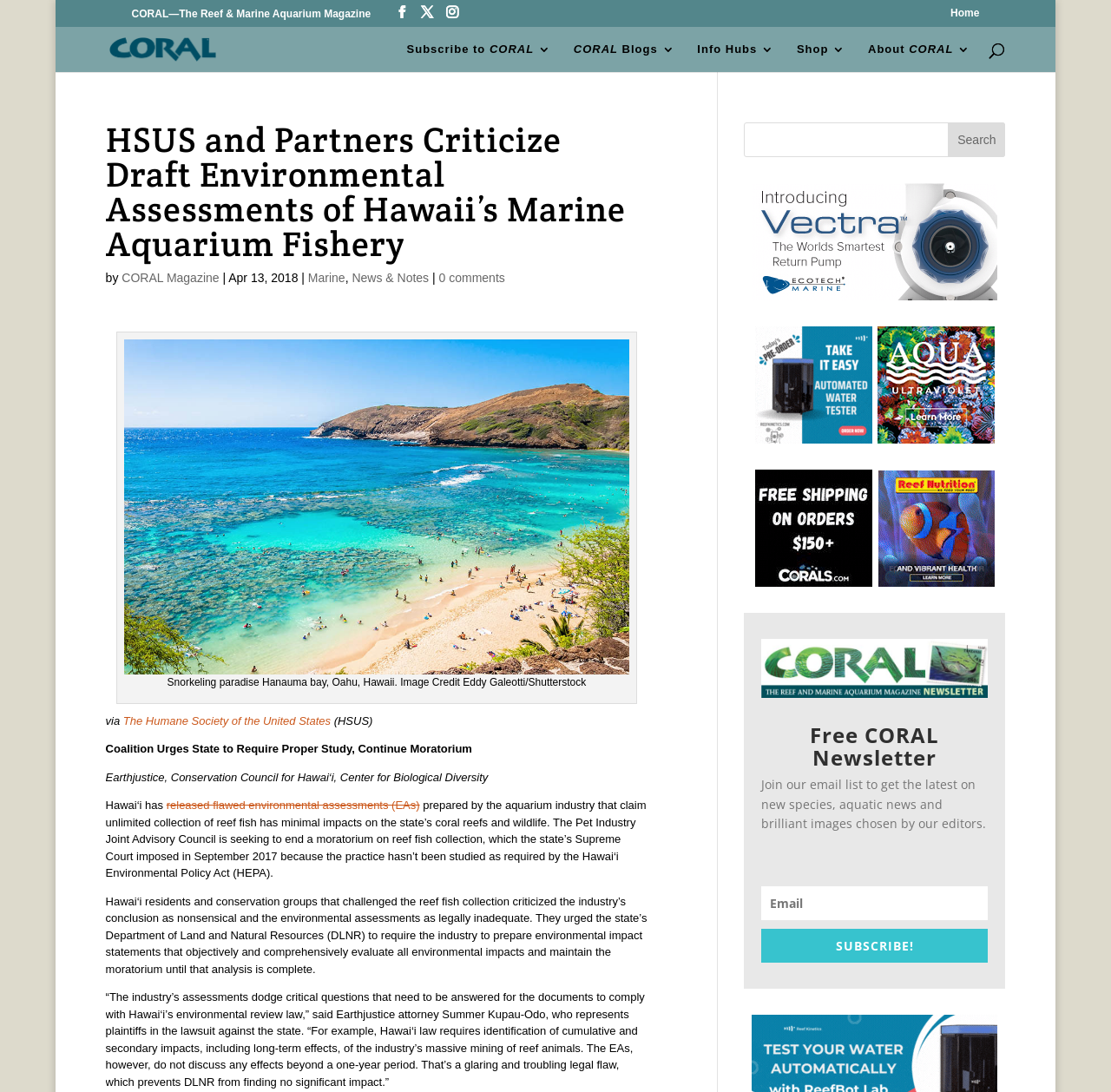Please identify the bounding box coordinates of the element's region that should be clicked to execute the following instruction: "Subscribe to CORAL". The bounding box coordinates must be four float numbers between 0 and 1, i.e., [left, top, right, bottom].

[0.366, 0.04, 0.496, 0.066]